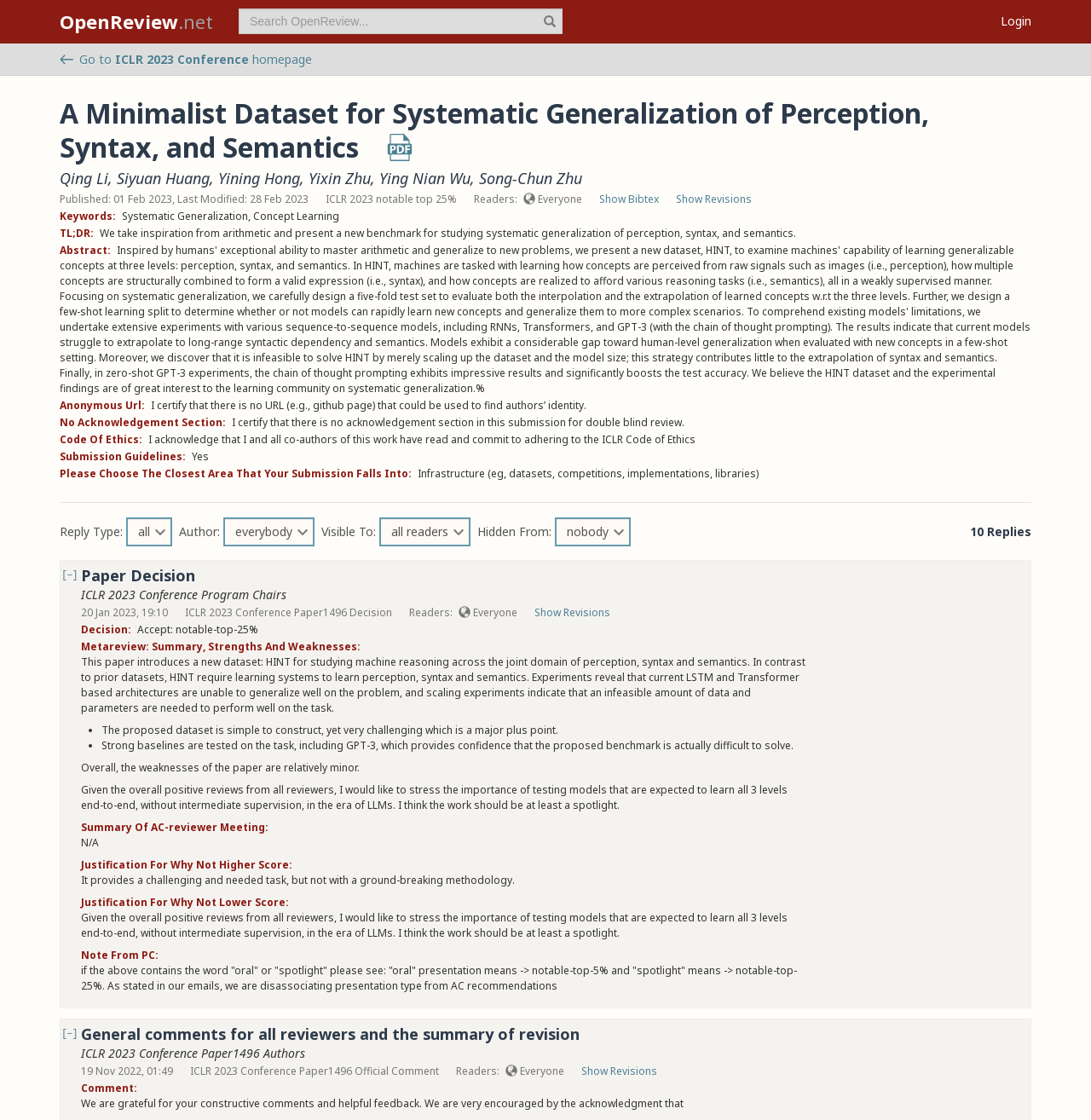Please provide a comprehensive response to the question below by analyzing the image: 
What is the name of the paper?

I found the answer by looking at the heading element that says 'A Minimalist Dataset for Systematic Generalization of Perception, Syntax, and Semantics Download PDF', which is likely to be the title of the paper.